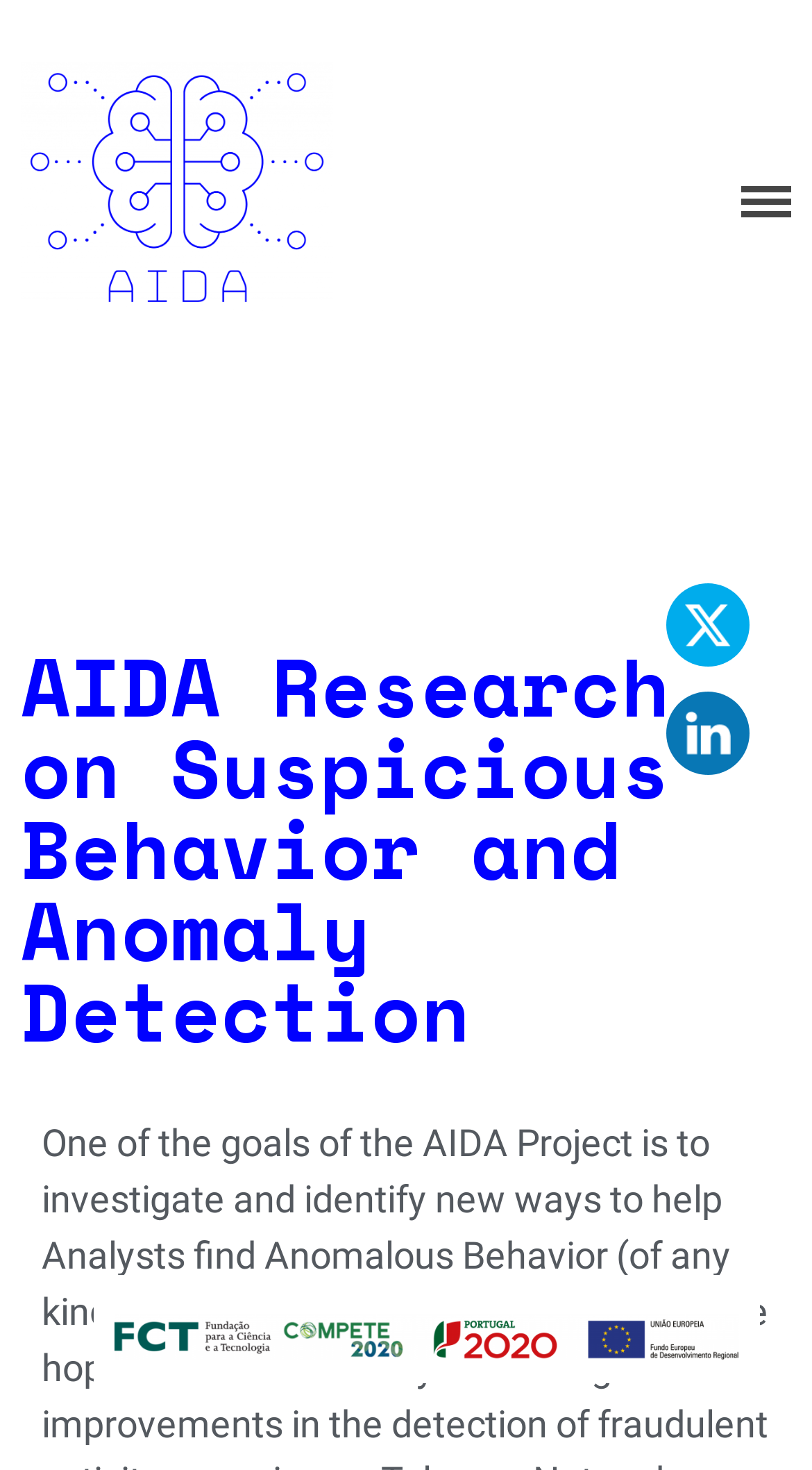Using the description: "Context and Challenges", determine the UI element's bounding box coordinates. Ensure the coordinates are in the format of four float numbers between 0 and 1, i.e., [left, top, right, bottom].

[0.451, 0.114, 0.933, 0.176]